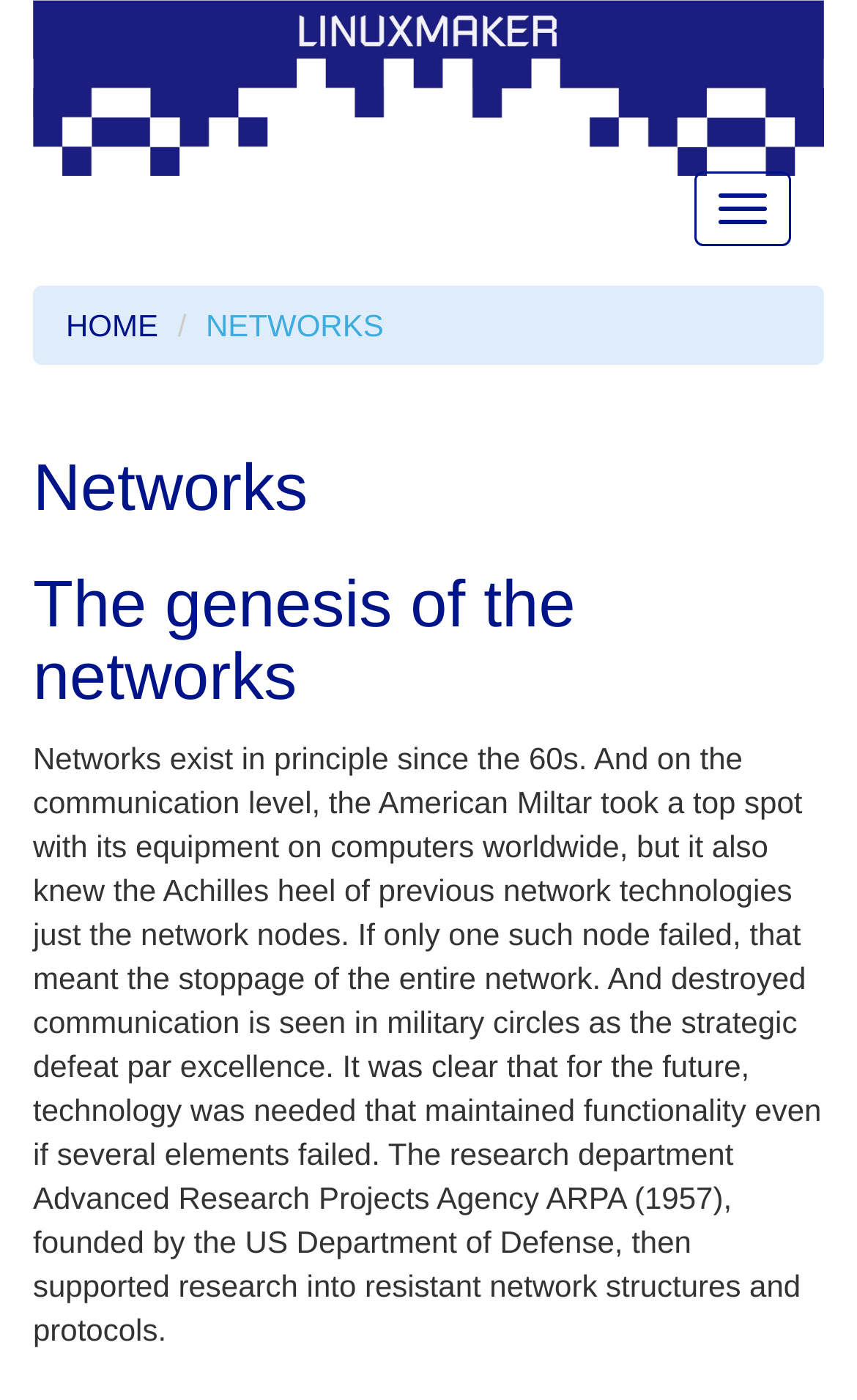What was the goal of the research into network structures and protocols?
Please provide a full and detailed response to the question.

The goal of the research into network structures and protocols was to maintain functionality even if several elements failed, as mentioned in the static text.